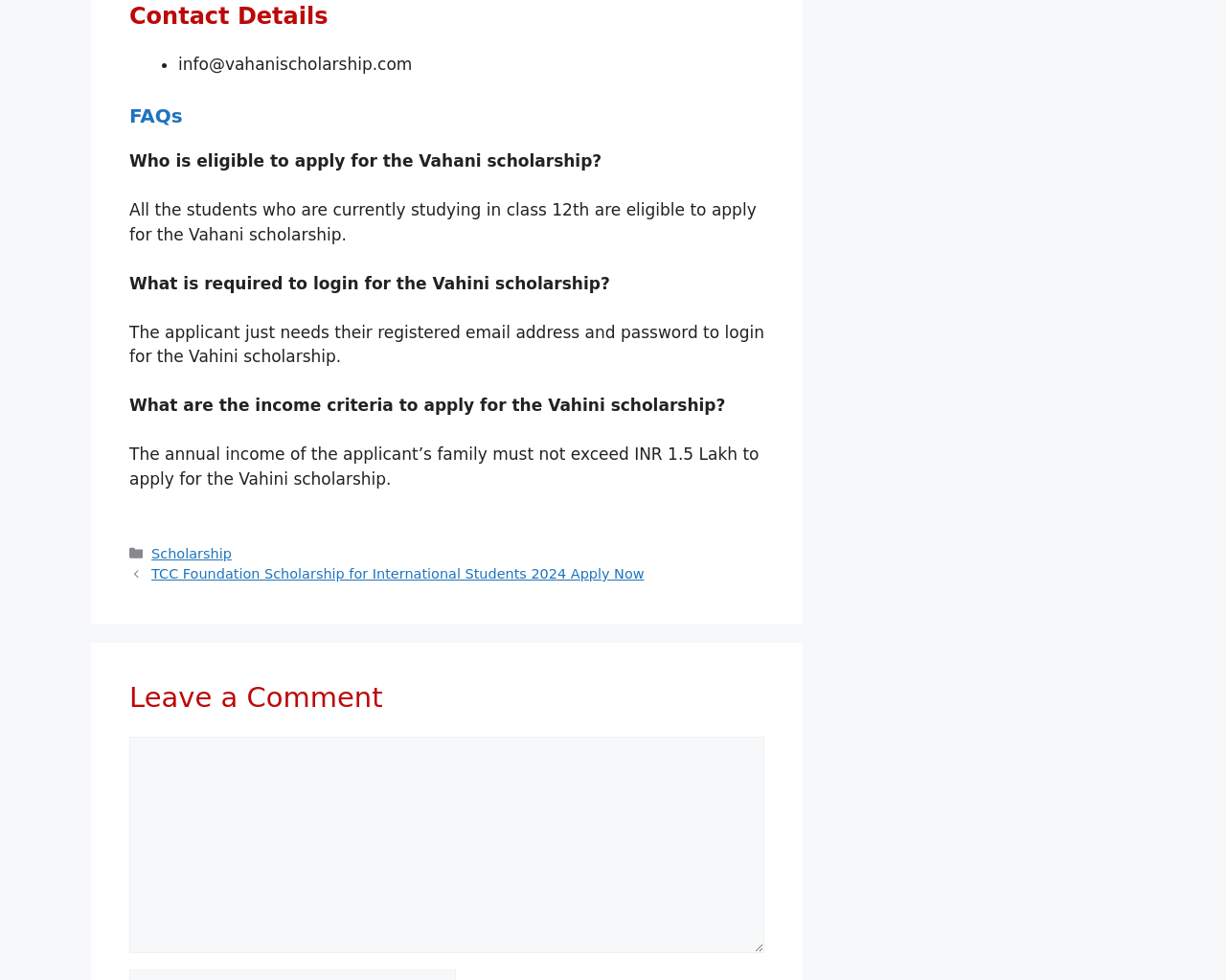Using the given element description, provide the bounding box coordinates (top-left x, top-left y, bottom-right x, bottom-right y) for the corresponding UI element in the screenshot: name="submit" value="Post Comment"

[0.105, 0.629, 0.235, 0.676]